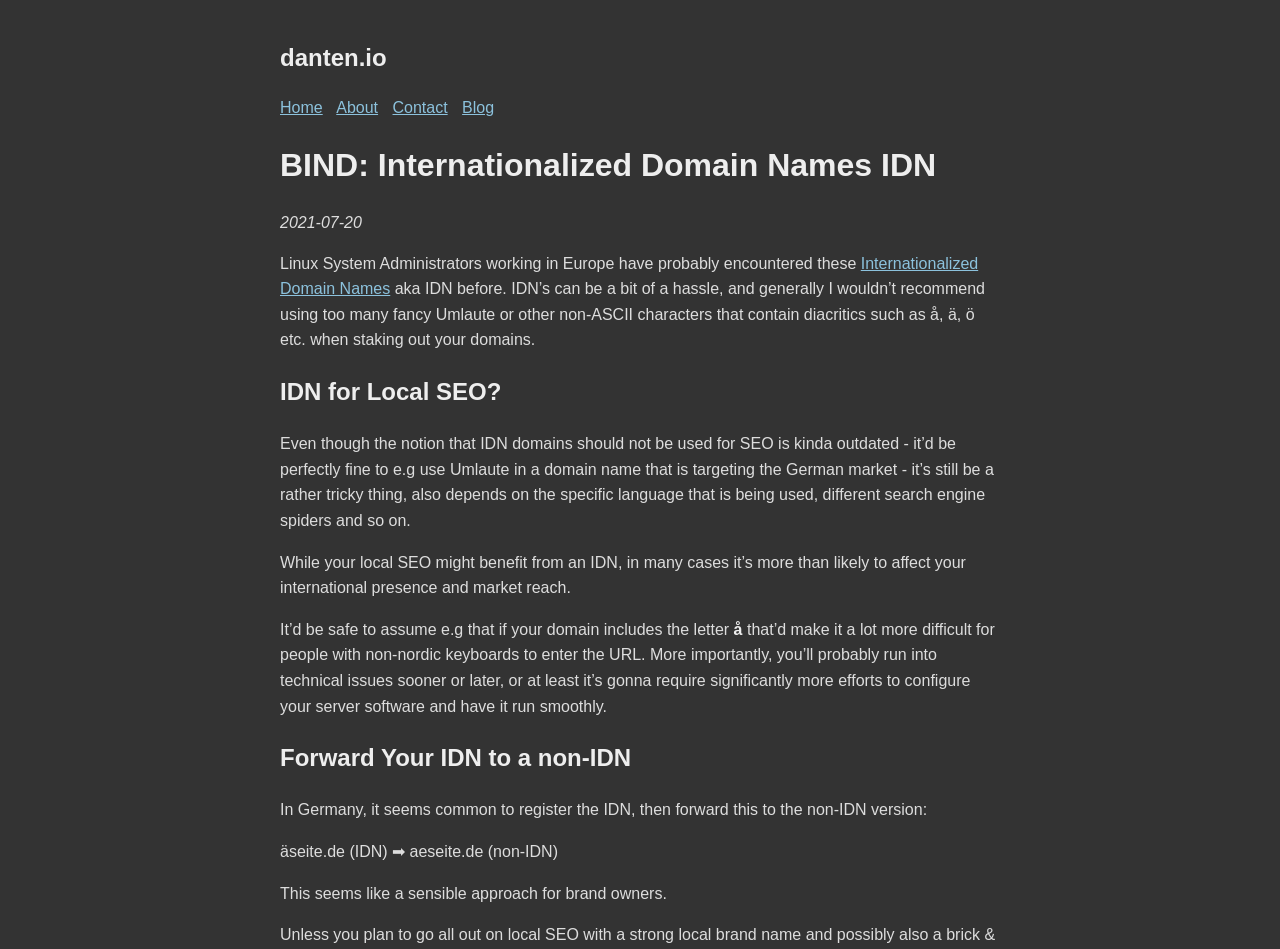Bounding box coordinates must be specified in the format (top-left x, top-left y, bottom-right x, bottom-right y). All values should be floating point numbers between 0 and 1. What are the bounding box coordinates of the UI element described as: Contact

[0.307, 0.104, 0.35, 0.122]